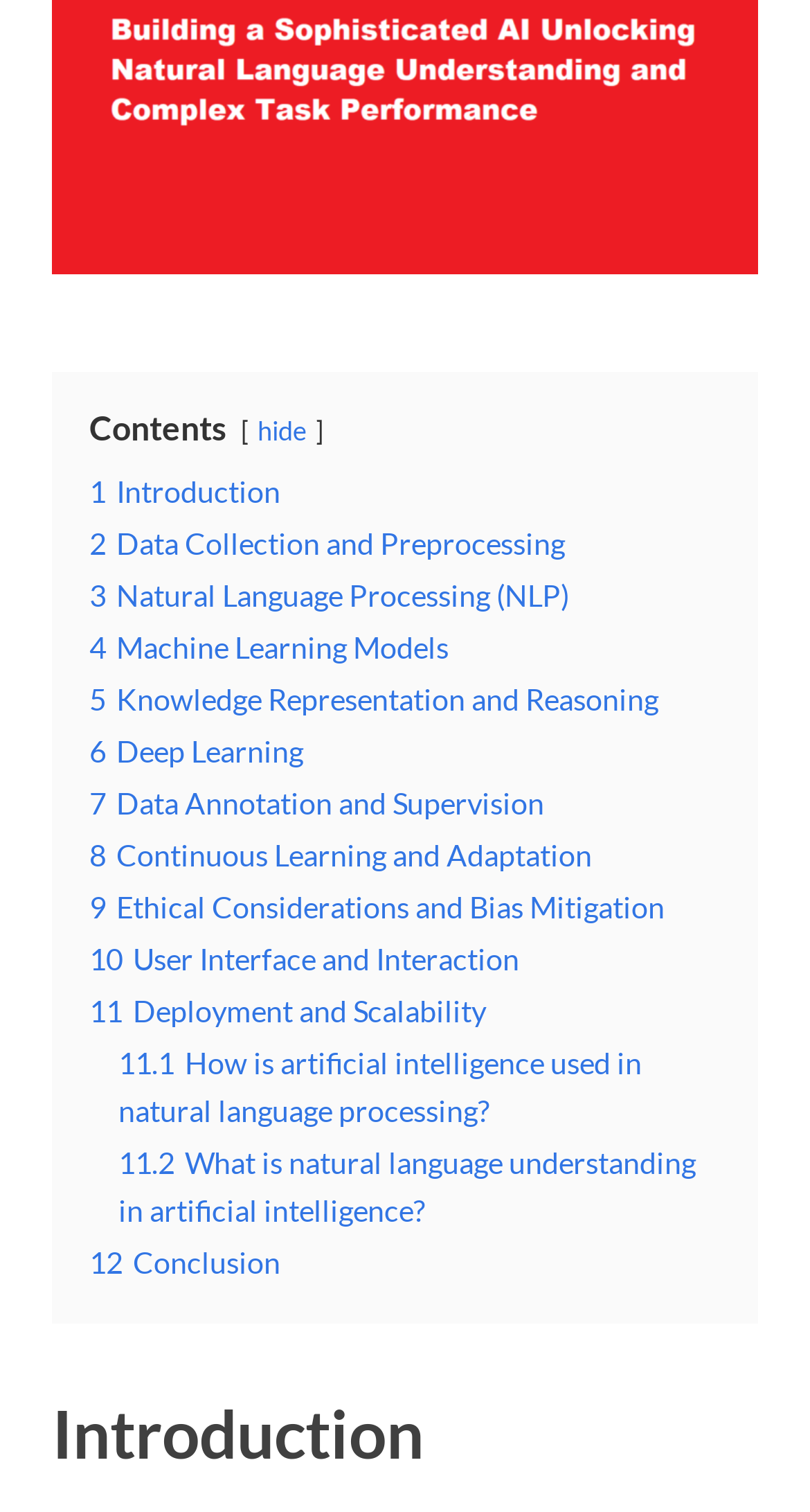What topic is discussed in chapter 3?
Please provide a comprehensive answer based on the visual information in the image.

To find the topic discussed in chapter 3, I looked at the link corresponding to chapter 3, which is '3 Natural Language Processing (NLP)'. This suggests that chapter 3 discusses Natural Language Processing (NLP).